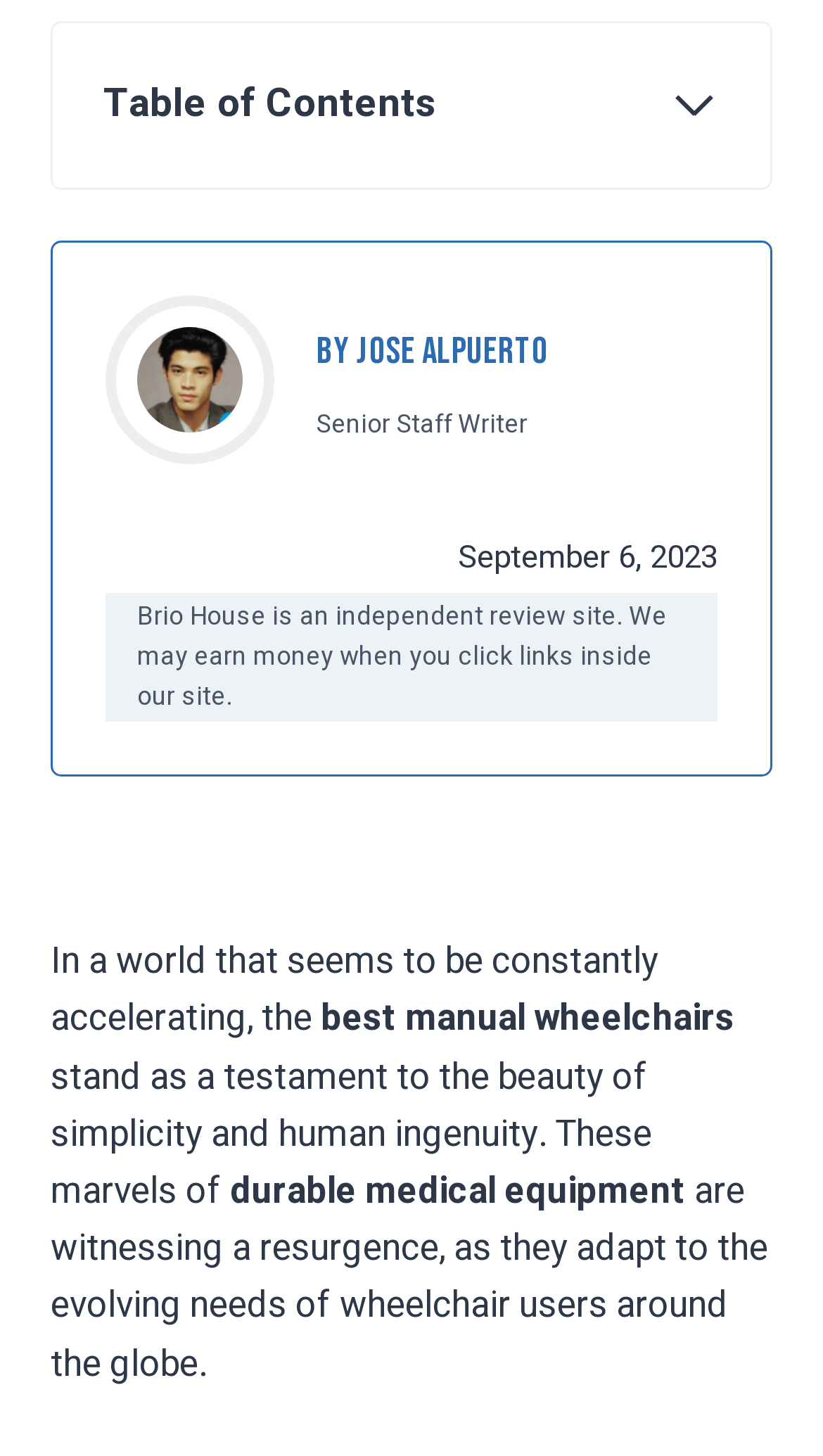Who is the author of the article? Look at the image and give a one-word or short phrase answer.

Jose Alpuerto